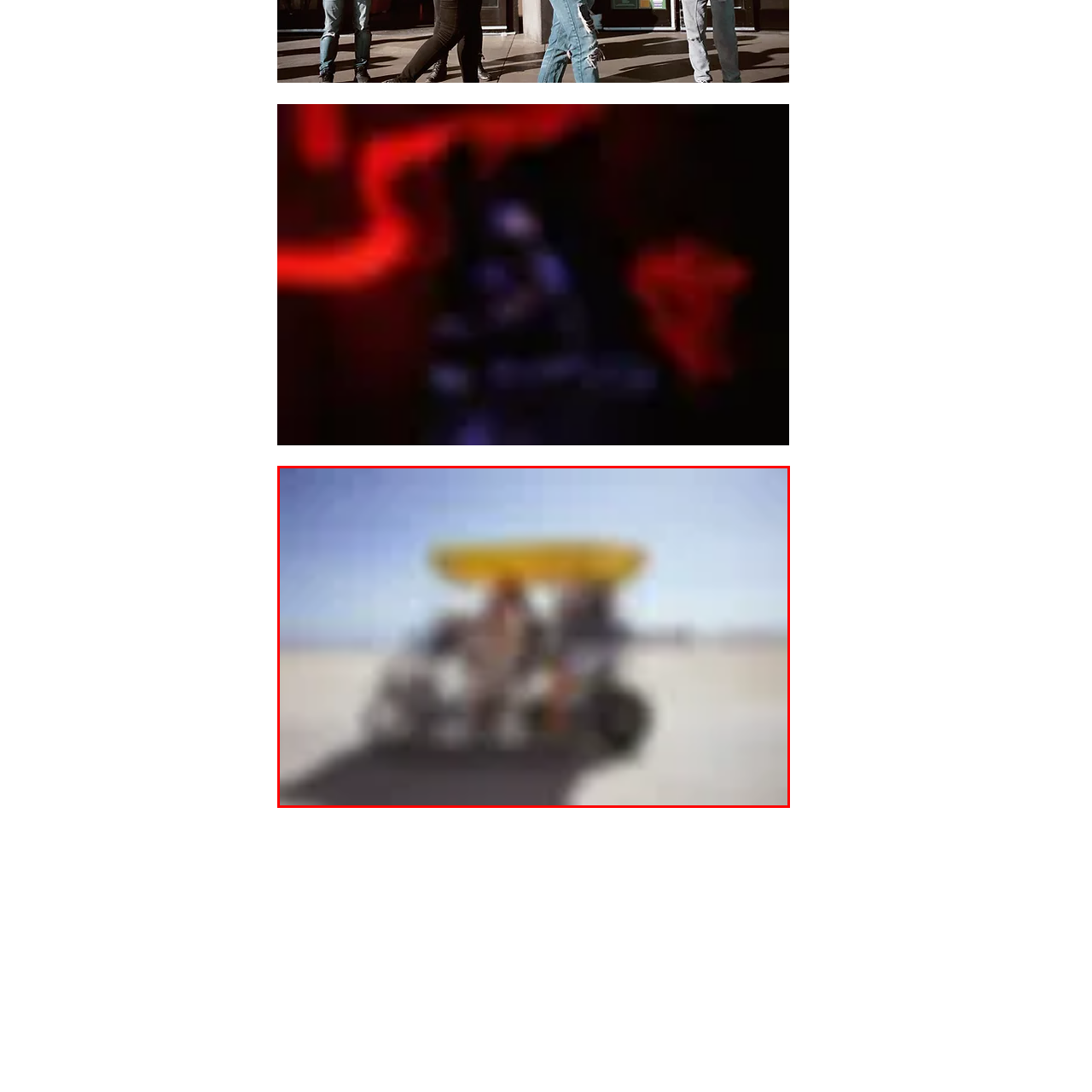Examine the content inside the red boundary in the image and give a detailed response to the following query: Are the individuals in the image indoors?

The caption describes the scene as an outdoor setting, with a vast, flat surface that suggests a sunny day at a picturesque beach or open landscape, which implies that the individuals are not indoors.